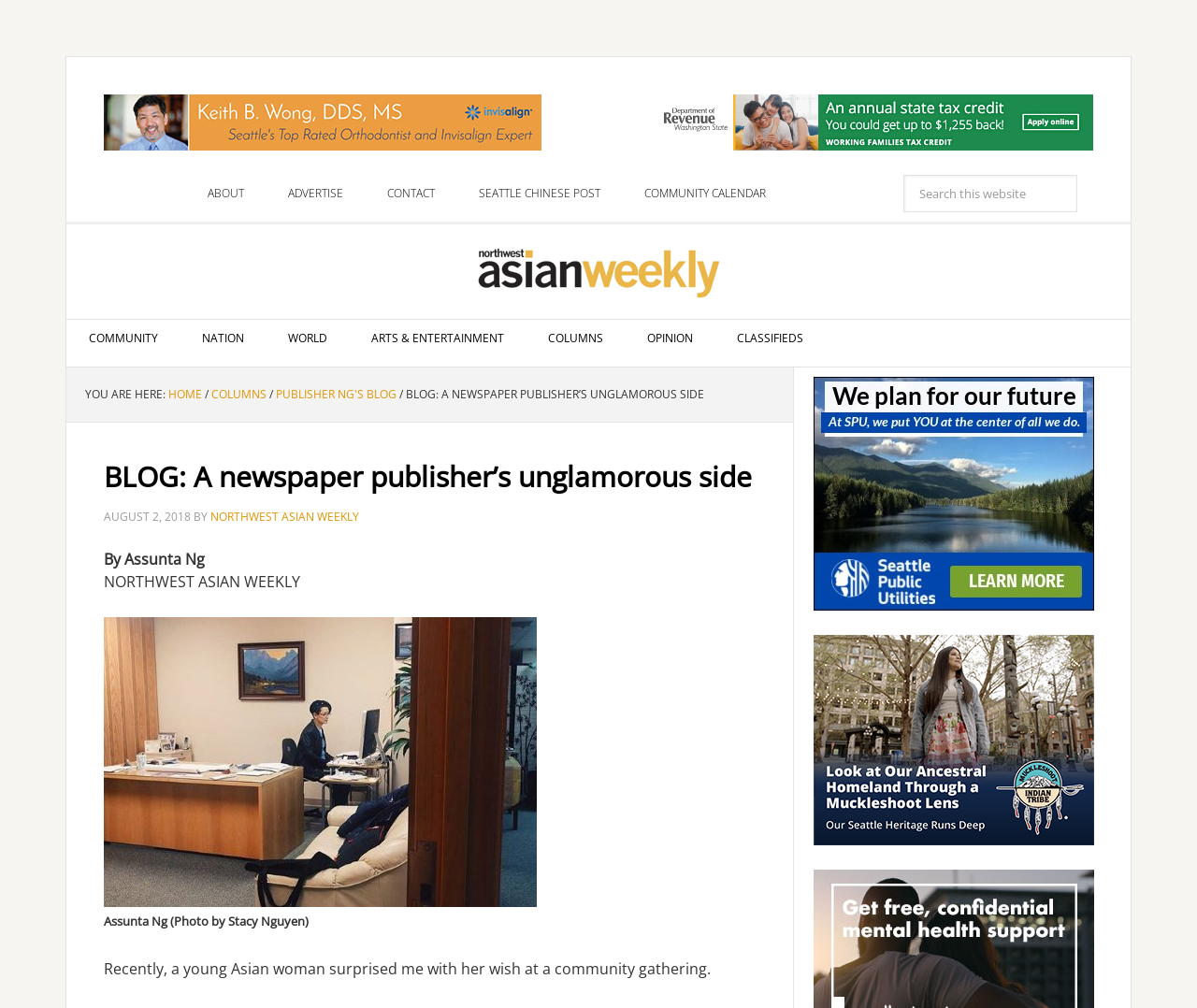Determine the bounding box coordinates of the clickable element to achieve the following action: 'Go to ABOUT page'. Provide the coordinates as four float values between 0 and 1, formatted as [left, top, right, bottom].

[0.155, 0.173, 0.223, 0.211]